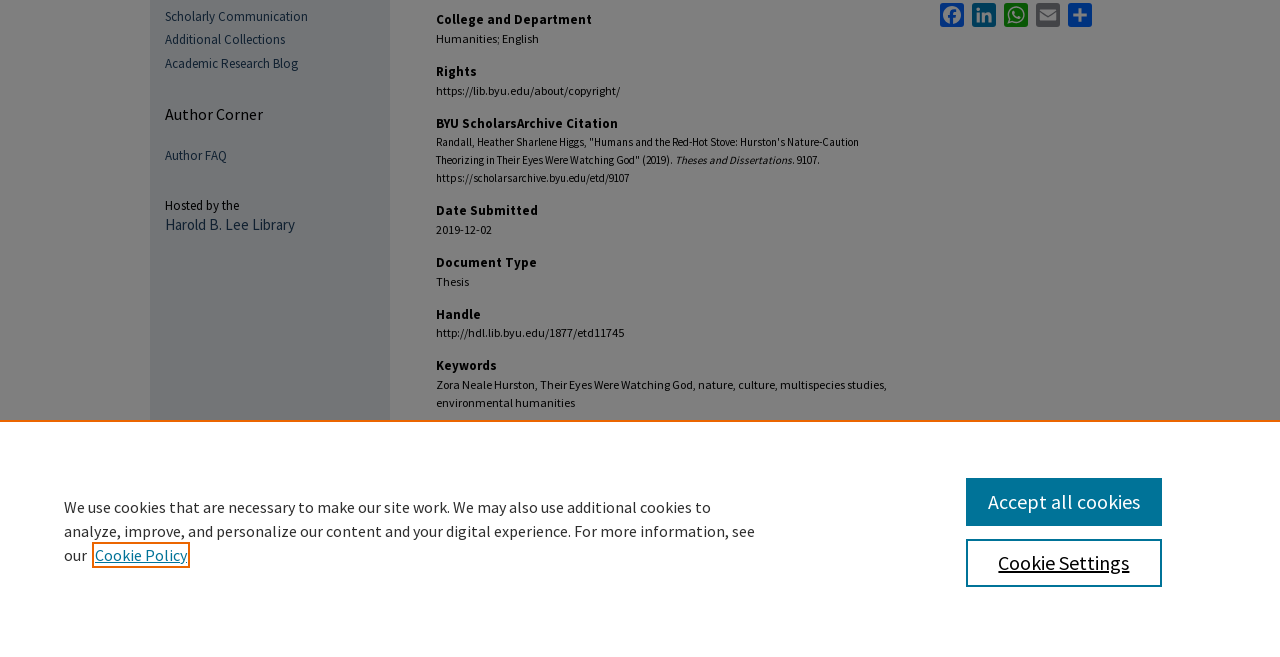Given the element description Cookie Policy, predict the bounding box coordinates for the UI element in the webpage screenshot. The format should be (top-left x, top-left y, bottom-right x, bottom-right y), and the values should be between 0 and 1.

[0.074, 0.83, 0.146, 0.86]